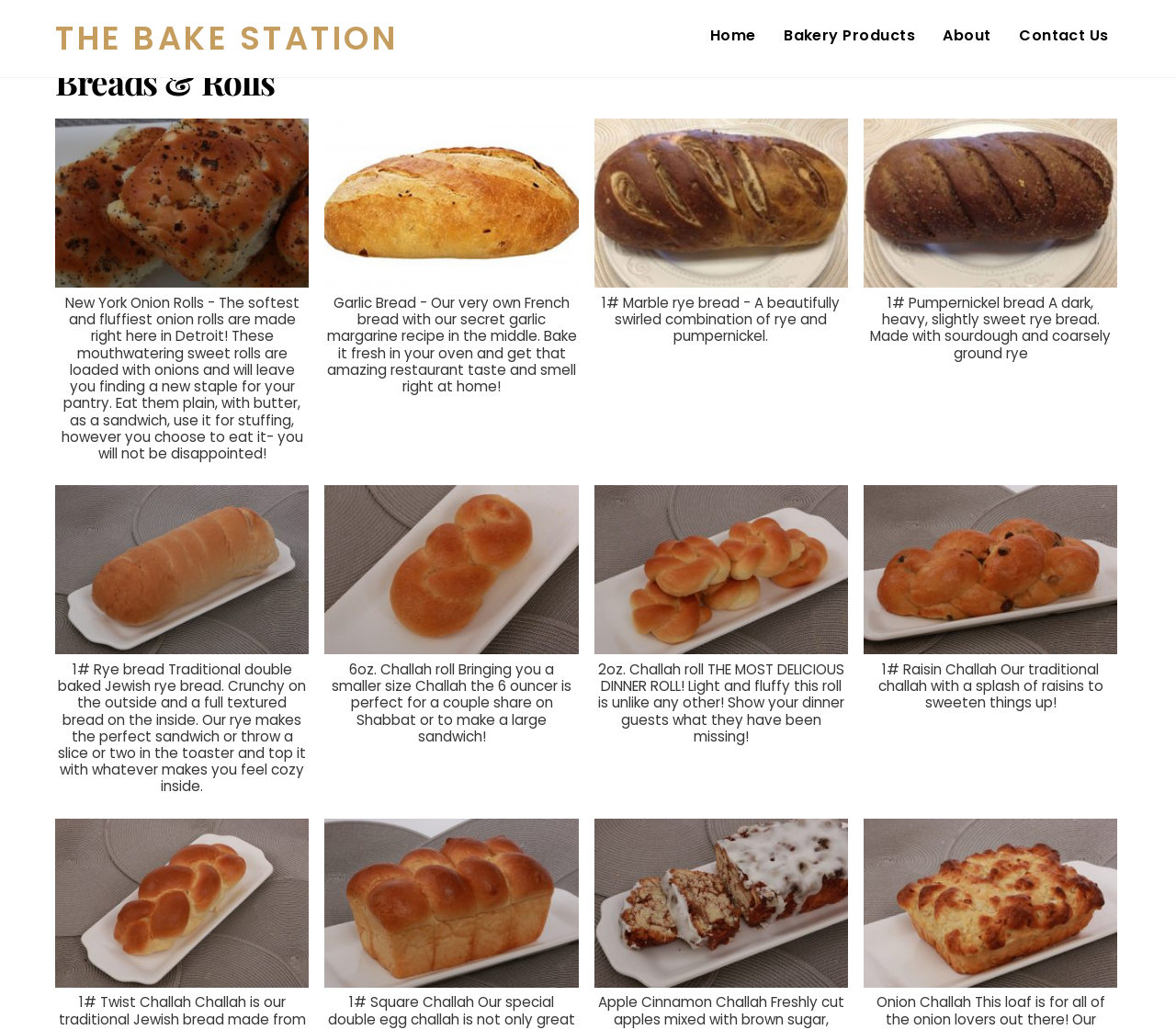Determine the bounding box coordinates for the UI element with the following description: "The Bake Station". The coordinates should be four float numbers between 0 and 1, represented as [left, top, right, bottom].

[0.047, 0.015, 0.339, 0.059]